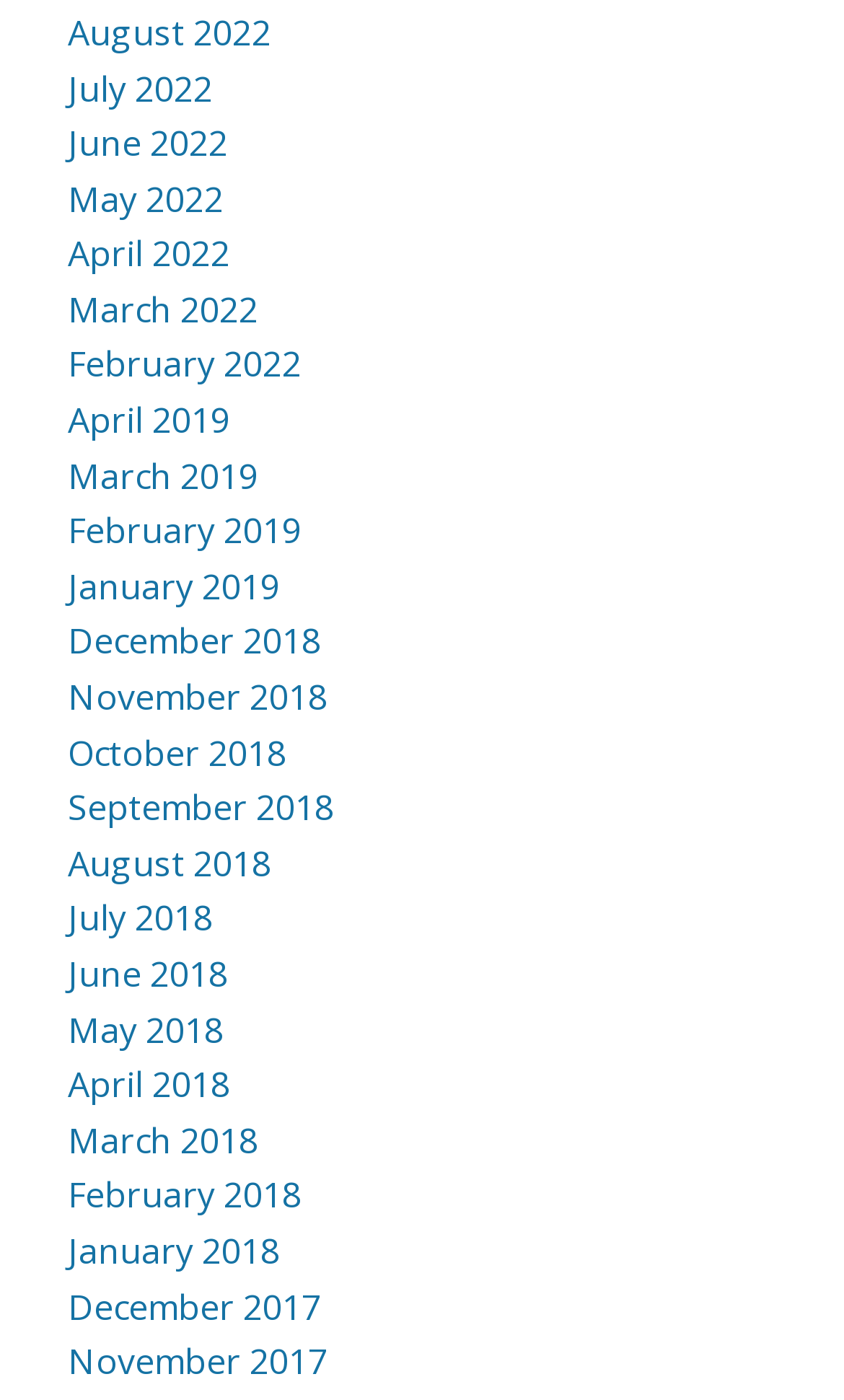Identify the bounding box coordinates for the element that needs to be clicked to fulfill this instruction: "View full item page". Provide the coordinates in the format of four float numbers between 0 and 1: [left, top, right, bottom].

None